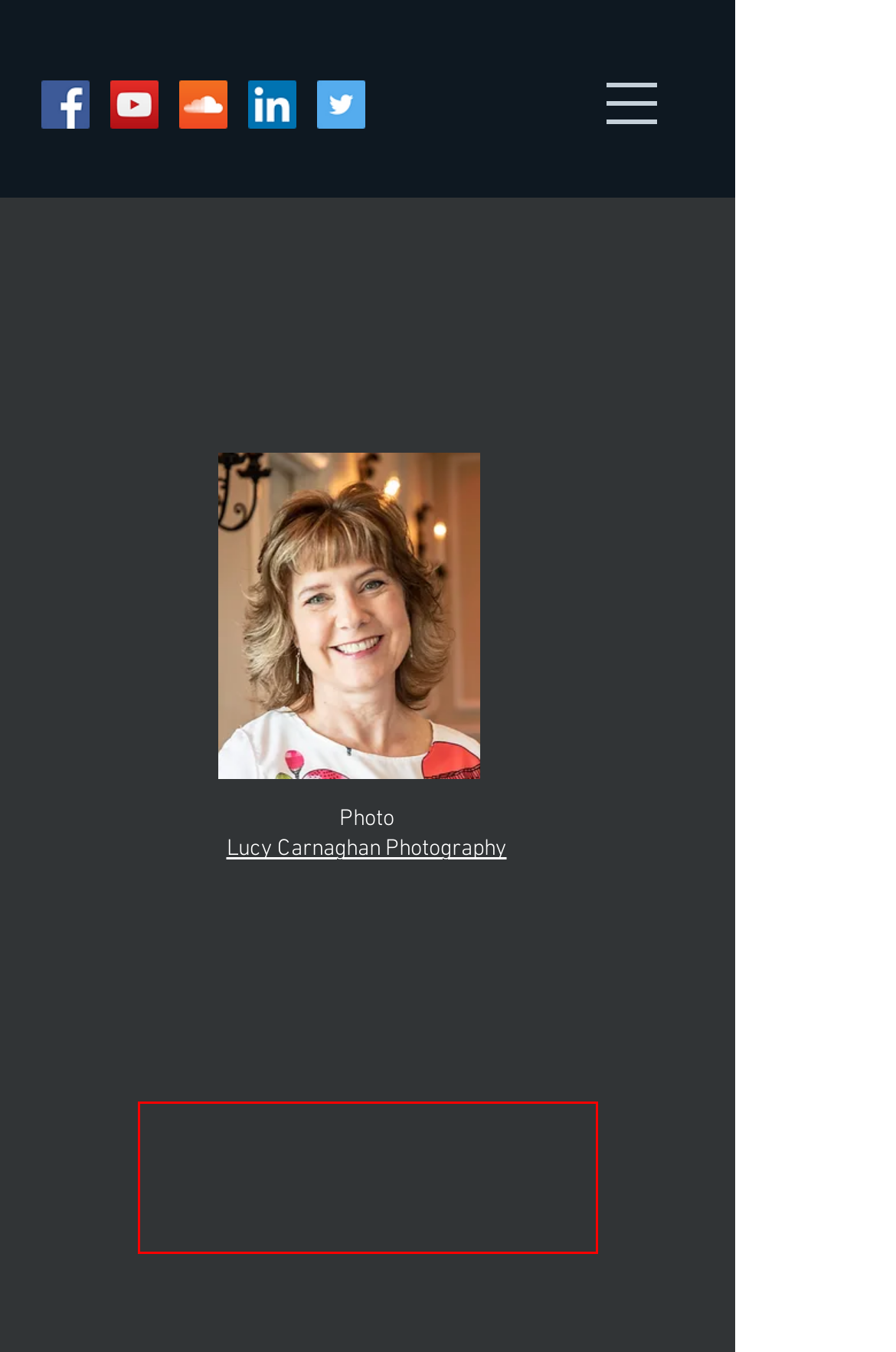Examine the screenshot of the webpage, locate the red bounding box, and generate the text contained within it.

Occasionally I perform live. If you would like to be added to the events lists please let me know using the contact page.